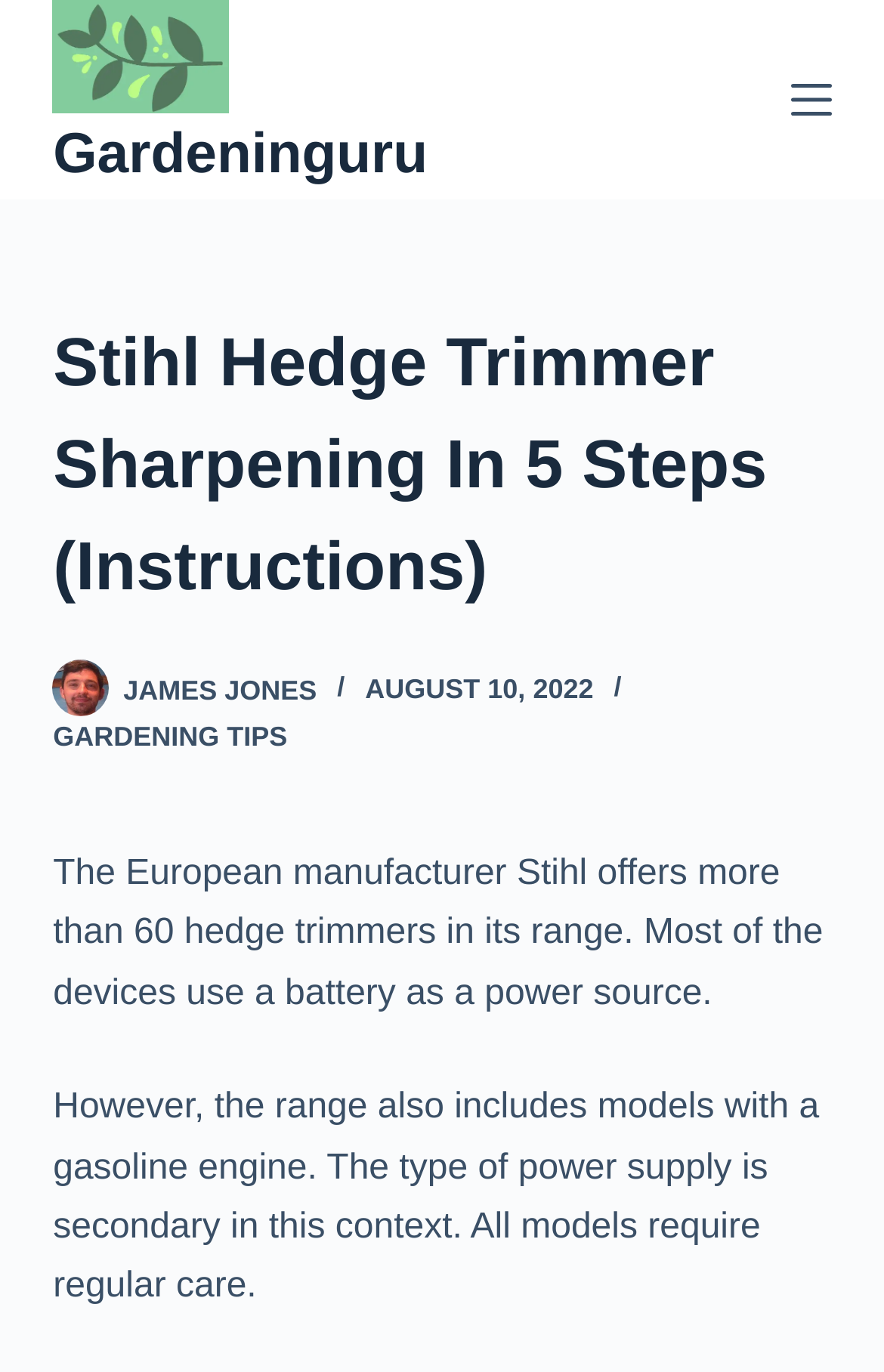Determine and generate the text content of the webpage's headline.

Stihl Hedge Trimmer Sharpening In 5 Steps (Instructions)